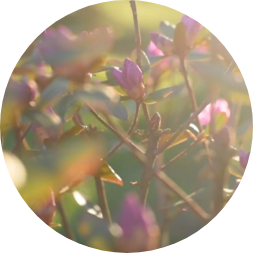What type of light is filtering through the leaves?
Based on the screenshot, provide a one-word or short-phrase response.

Gentle sunlight